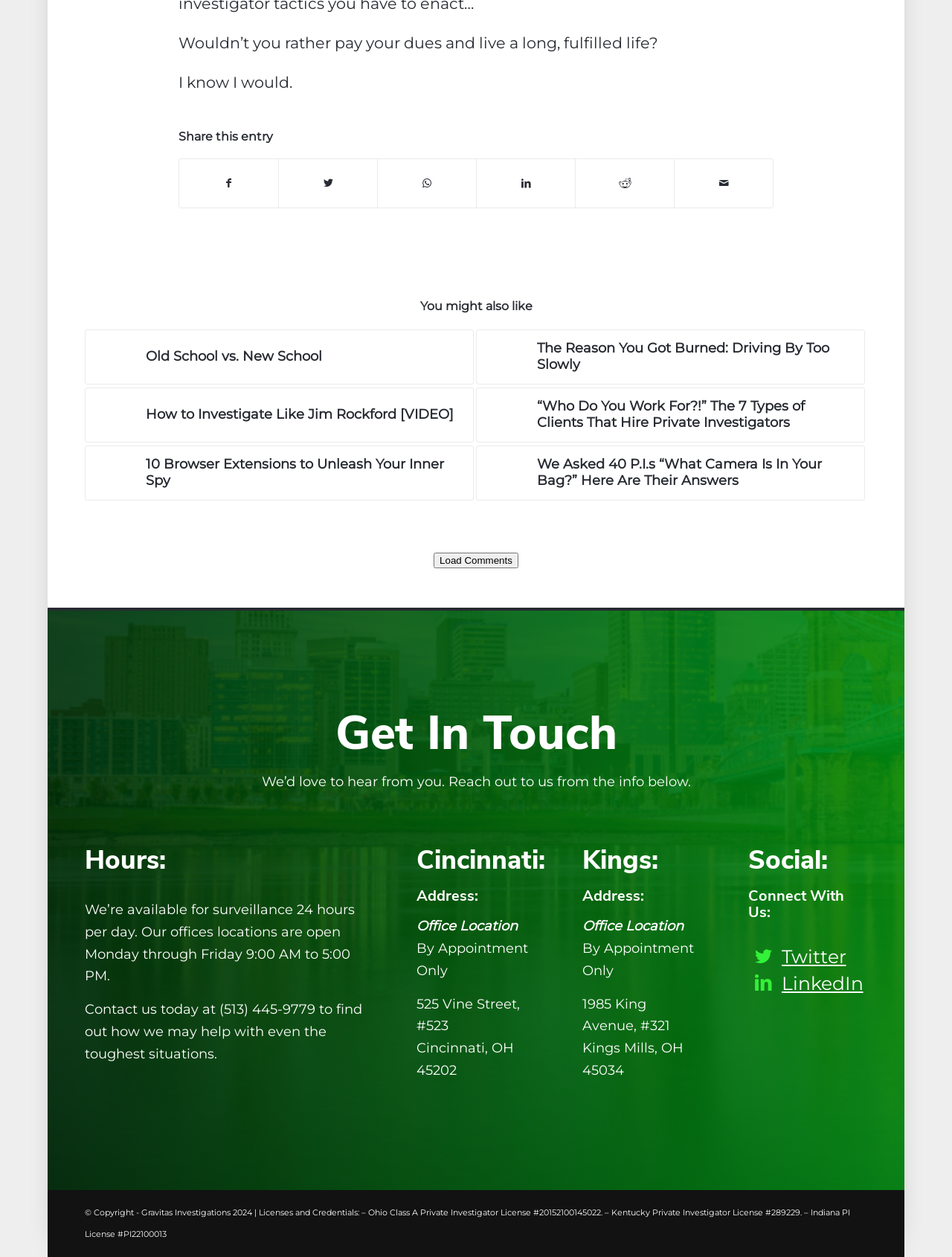What is the text of the first heading?
Using the visual information from the image, give a one-word or short-phrase answer.

Wouldn’t you rather pay your dues and live a long, fulfilled life?